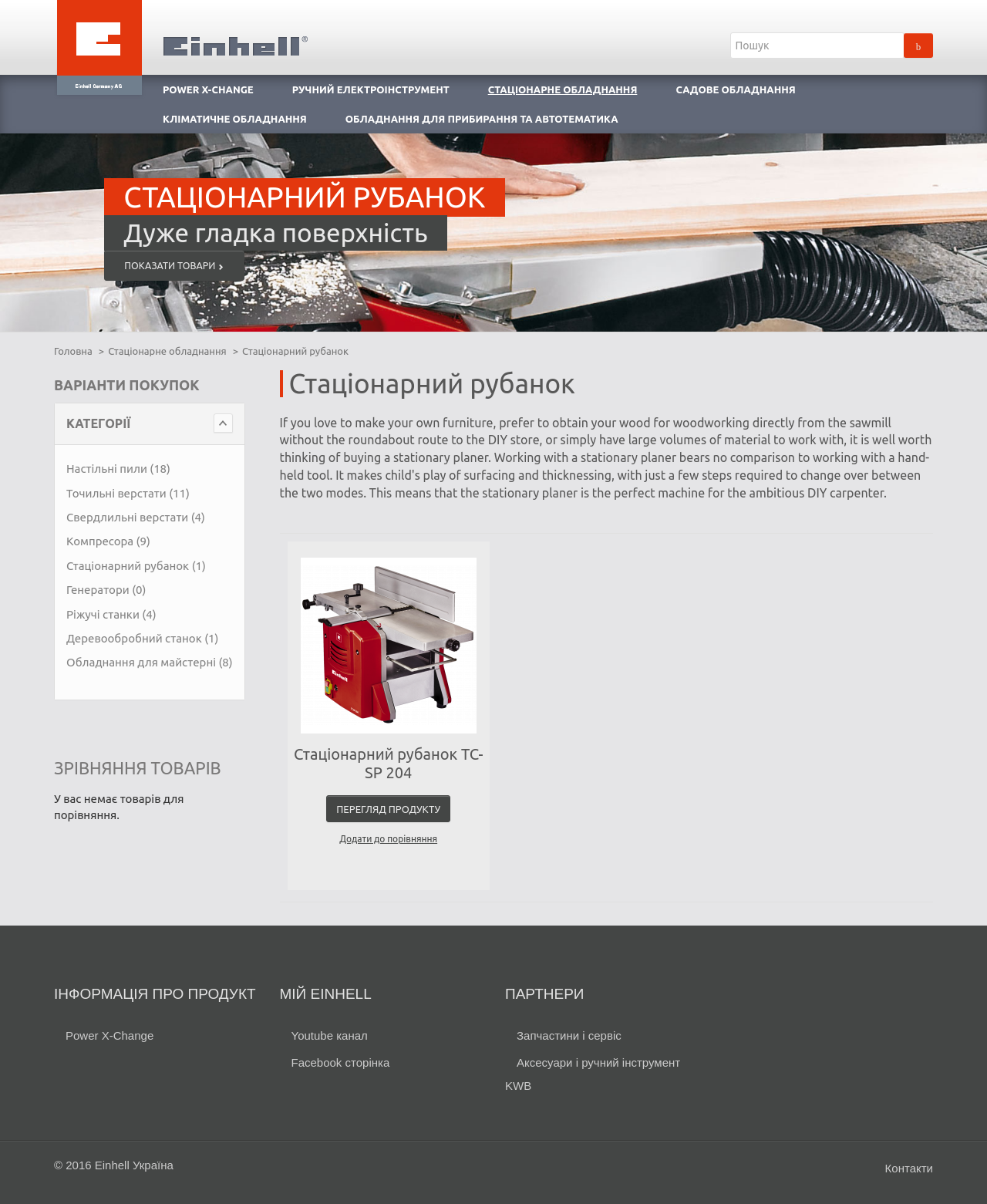Locate the UI element described by Ріжучі станки (4) and provide its bounding box coordinates. Use the format (top-left x, top-left y, bottom-right x, bottom-right y) with all values as floating point numbers between 0 and 1.

[0.067, 0.505, 0.158, 0.515]